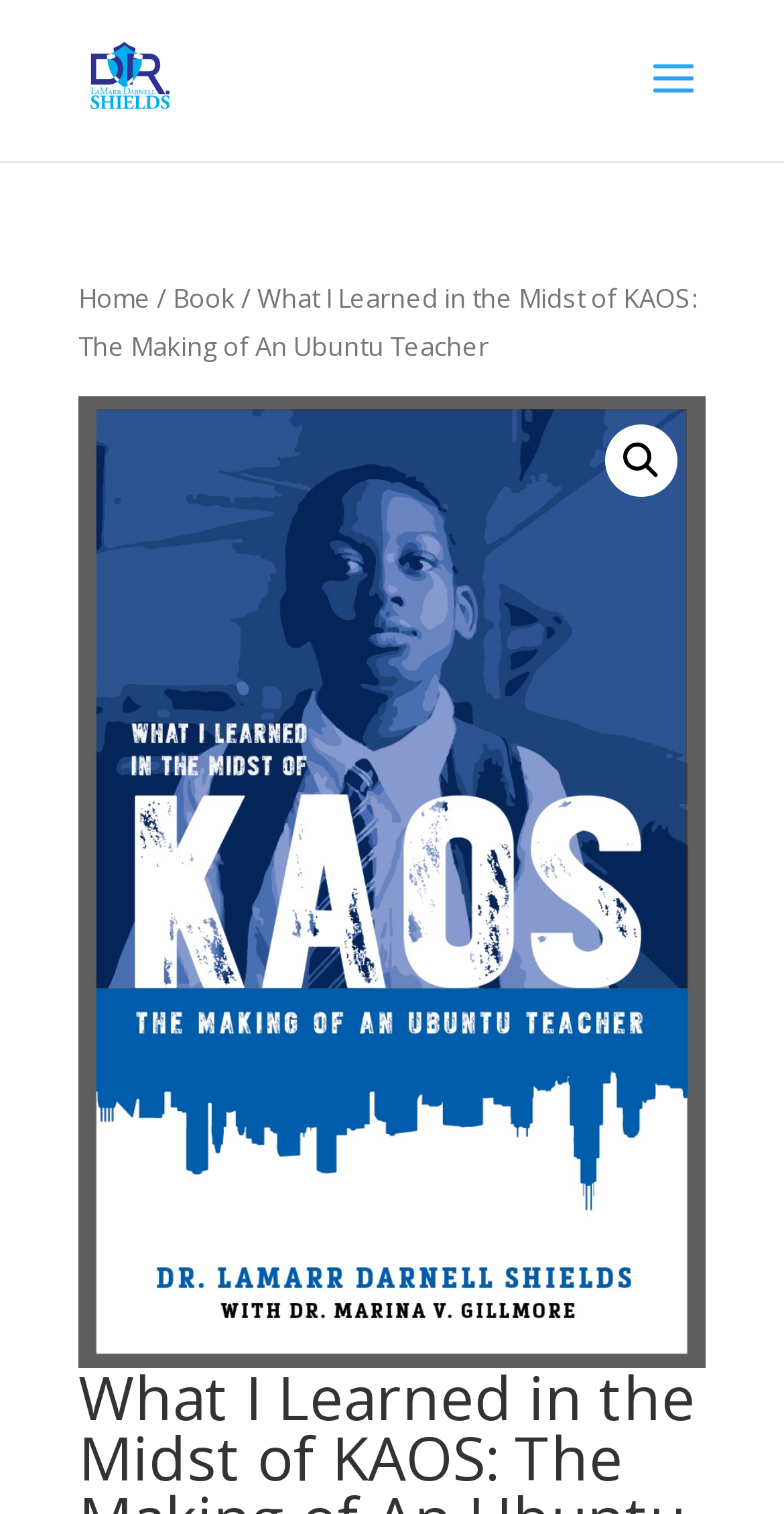What is the purpose of the search bar at the top of the webpage?
Refer to the image and answer the question using a single word or phrase.

searching